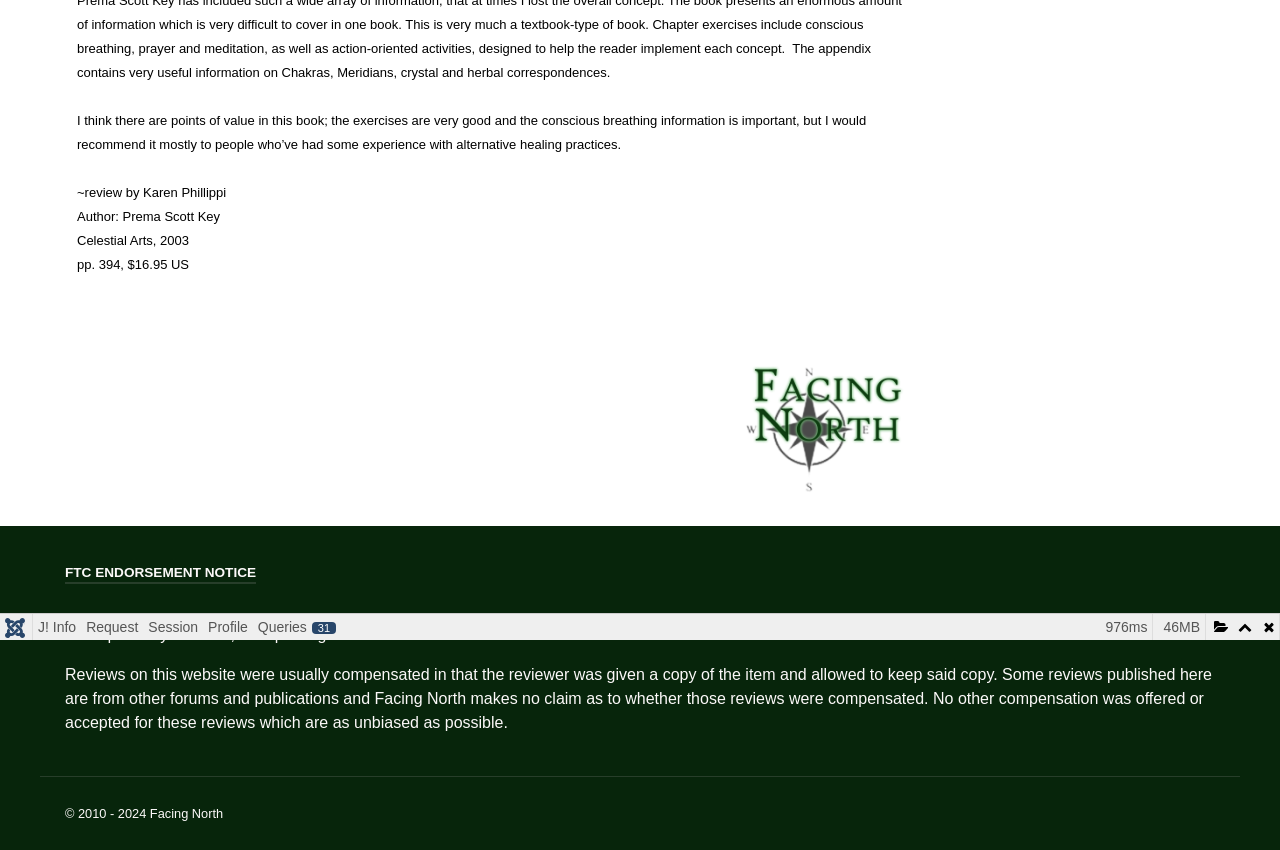Determine the bounding box for the HTML element described here: "Queries31". The coordinates should be given as [left, top, right, bottom] with each number being a float between 0 and 1.

[0.197, 0.722, 0.266, 0.753]